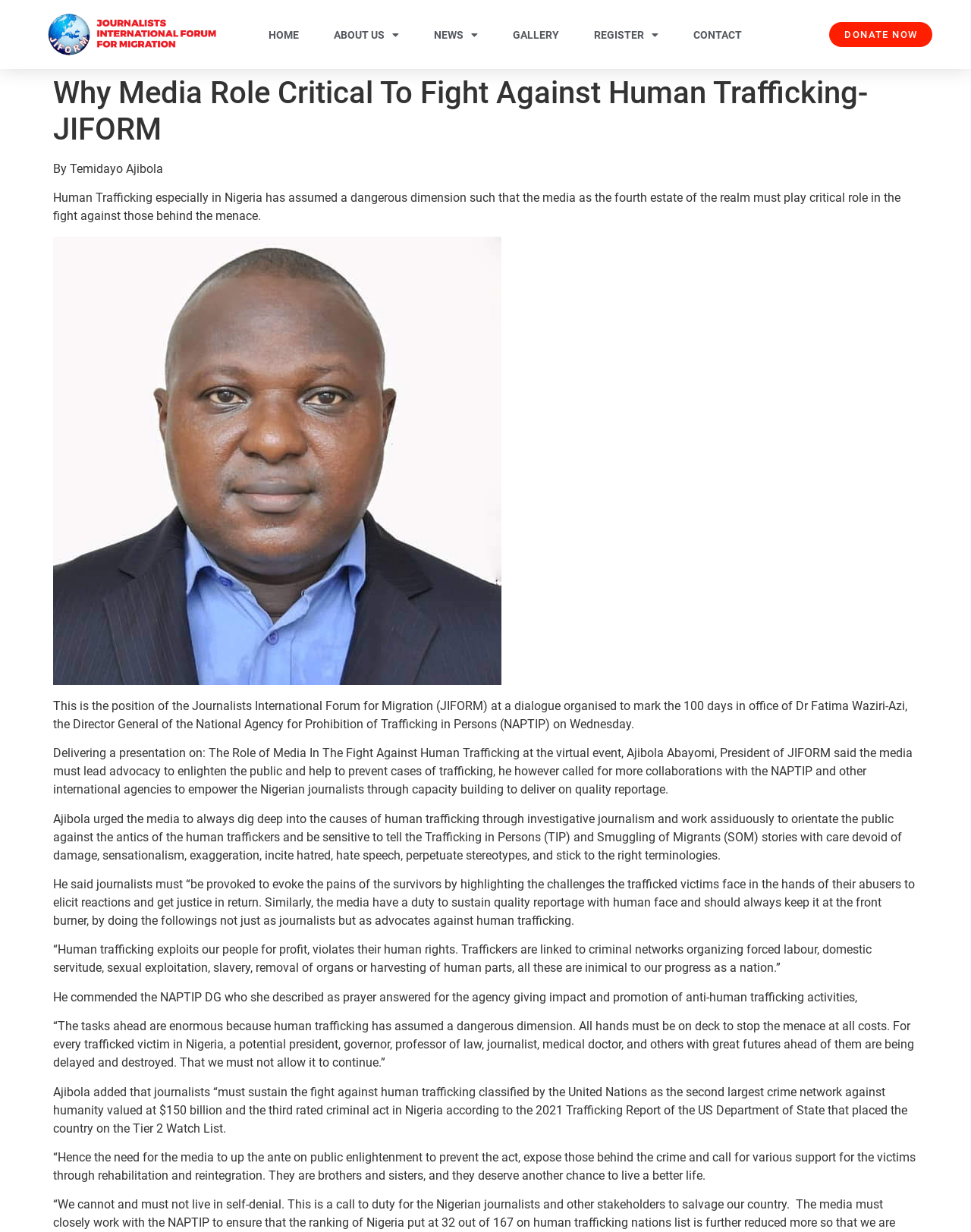Who is the author of the article?
Please use the visual content to give a single word or phrase answer.

Temidayo Ajibola